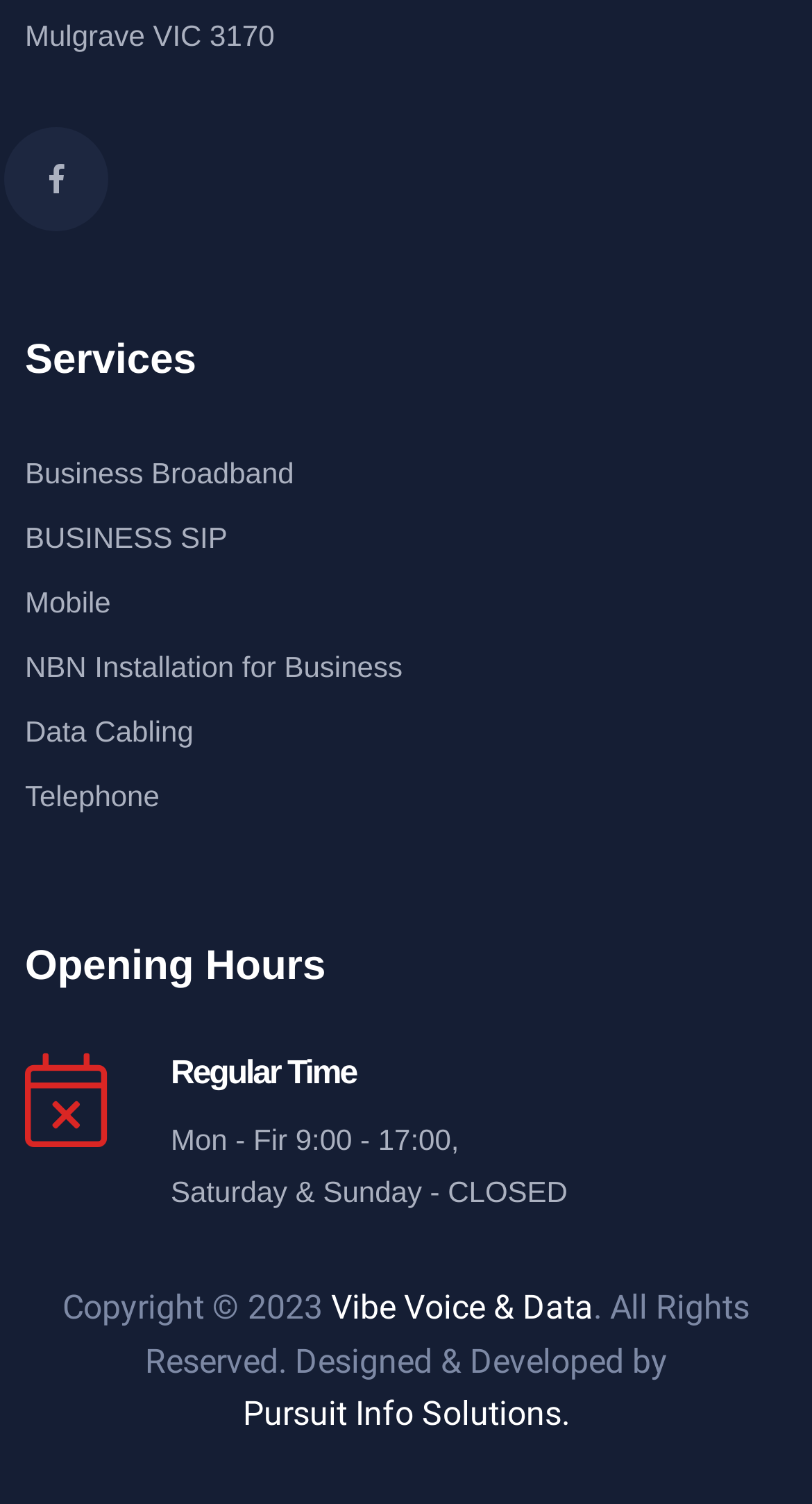Show me the bounding box coordinates of the clickable region to achieve the task as per the instruction: "Click on the 'General' link".

None